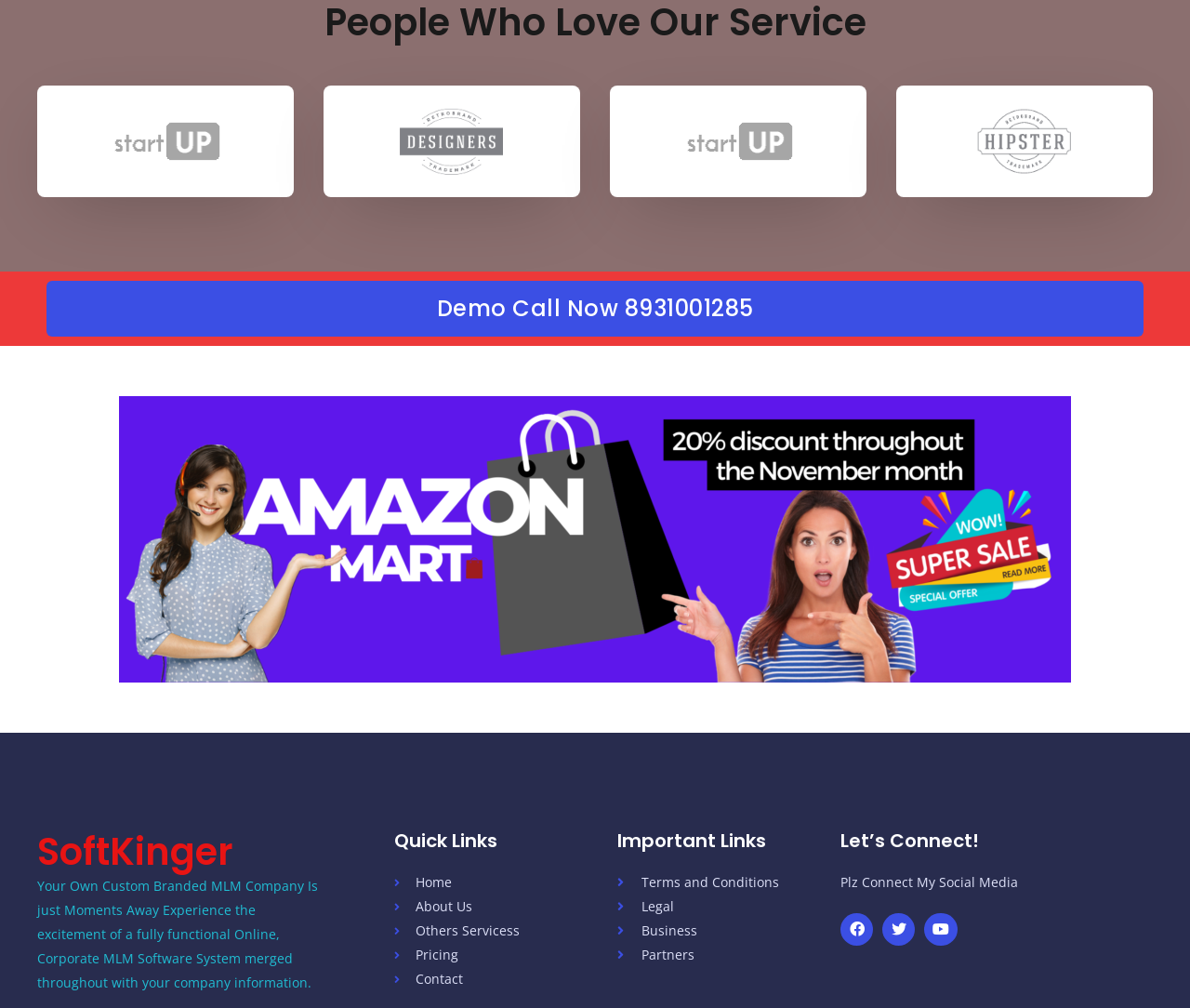What are the quick links provided?
Answer with a single word or phrase, using the screenshot for reference.

Home, About Us, Others Servicess, Pricing, Contact